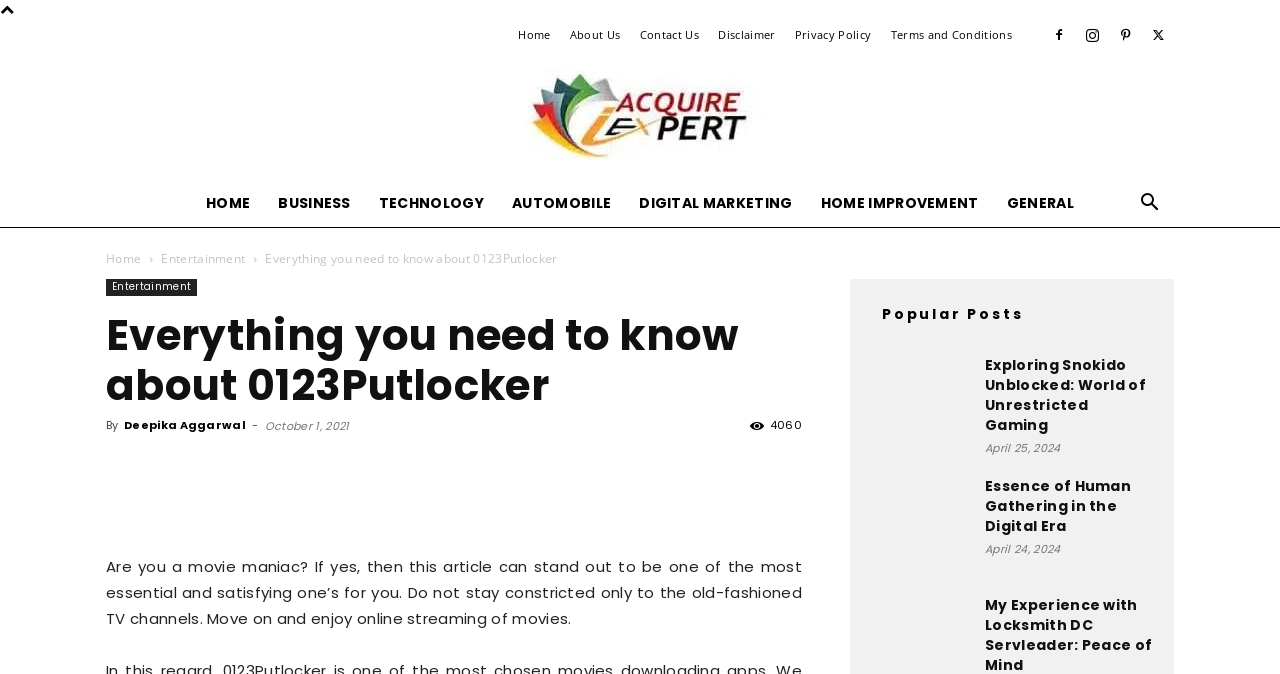Please extract the title of the webpage.

Everything you need to know about 0123Putlocker